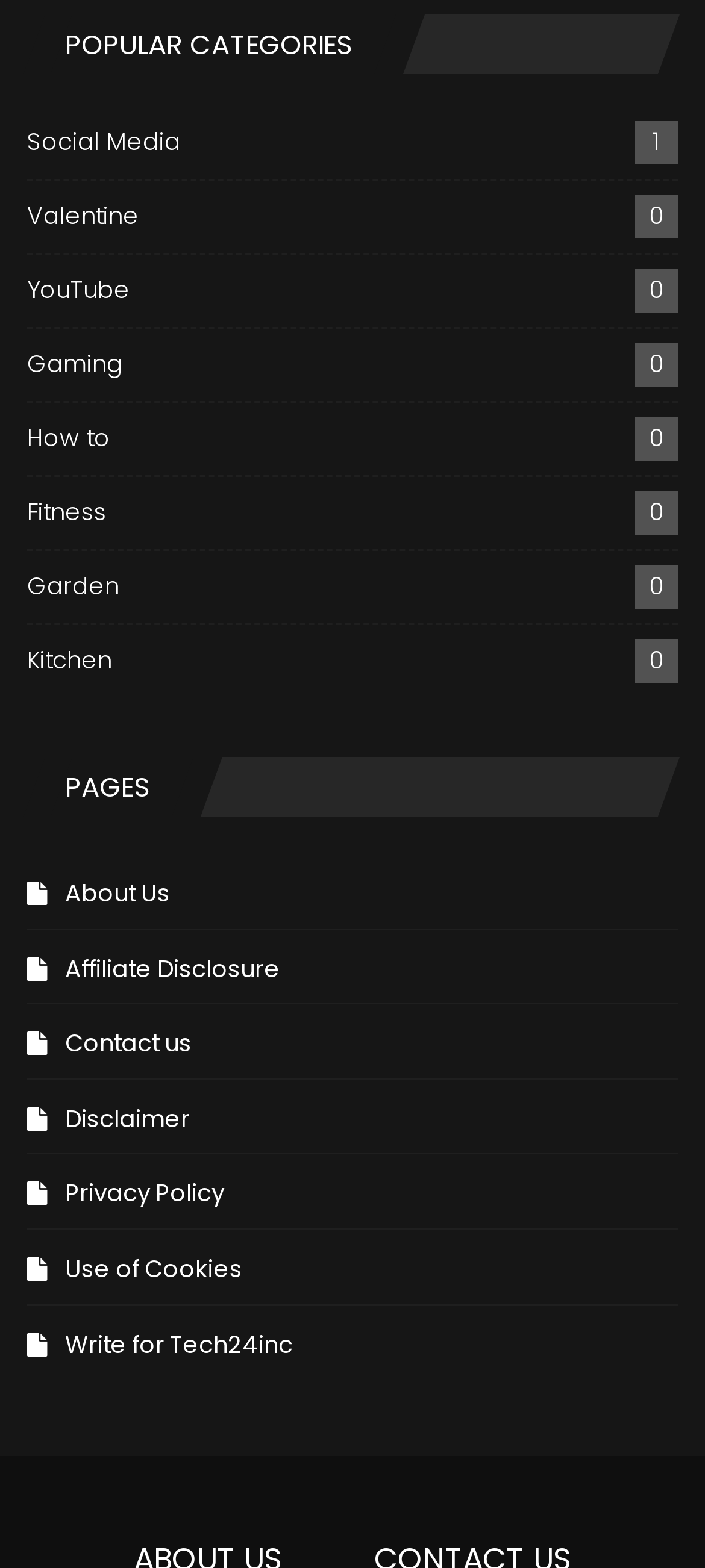Determine the bounding box coordinates in the format (top-left x, top-left y, bottom-right x, bottom-right y). Ensure all values are floating point numbers between 0 and 1. Identify the bounding box of the UI element described by: Kitchen0

[0.038, 0.41, 0.159, 0.431]